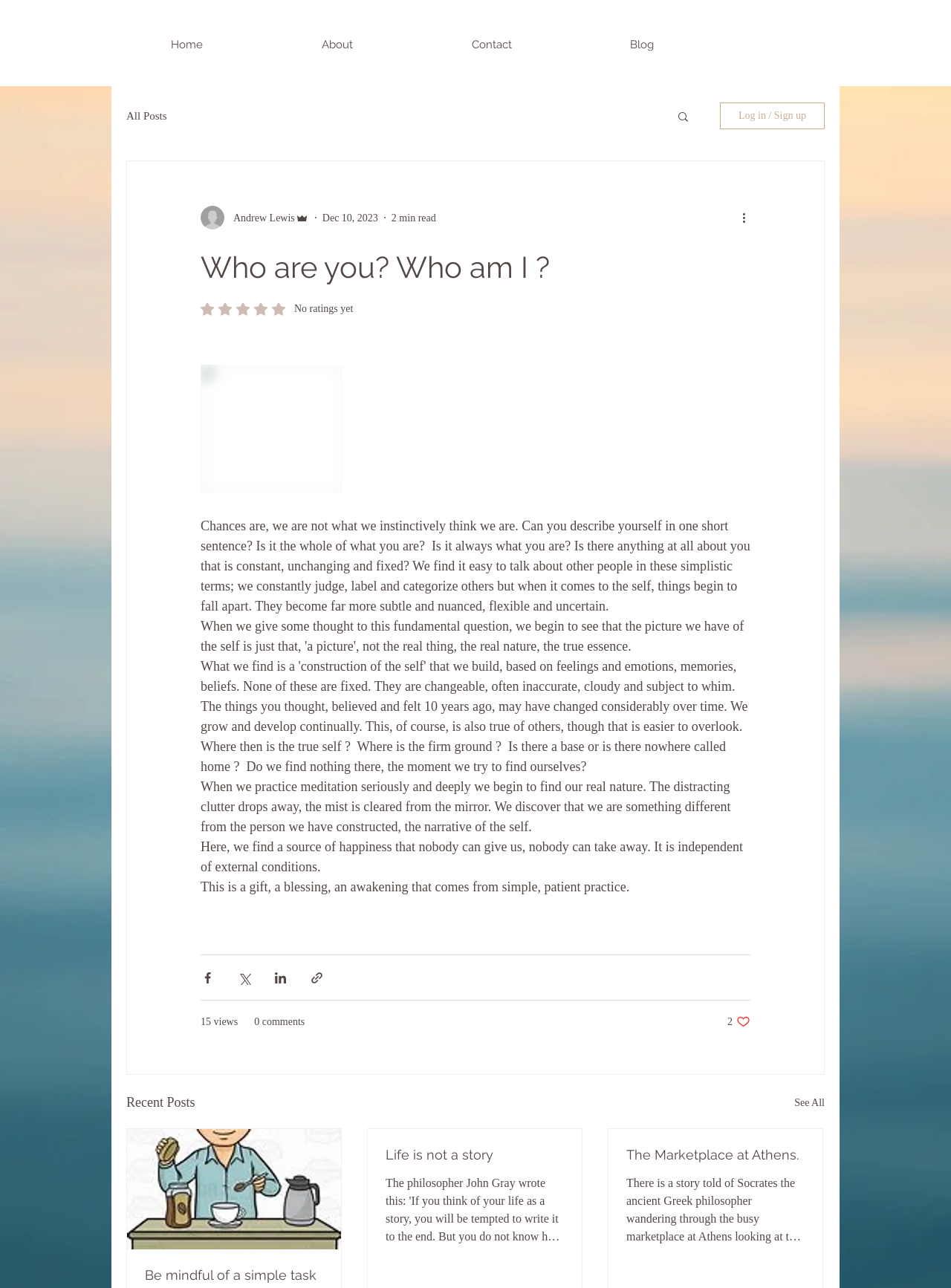Locate the bounding box coordinates of the clickable part needed for the task: "Read the article".

[0.211, 0.403, 0.792, 0.476]